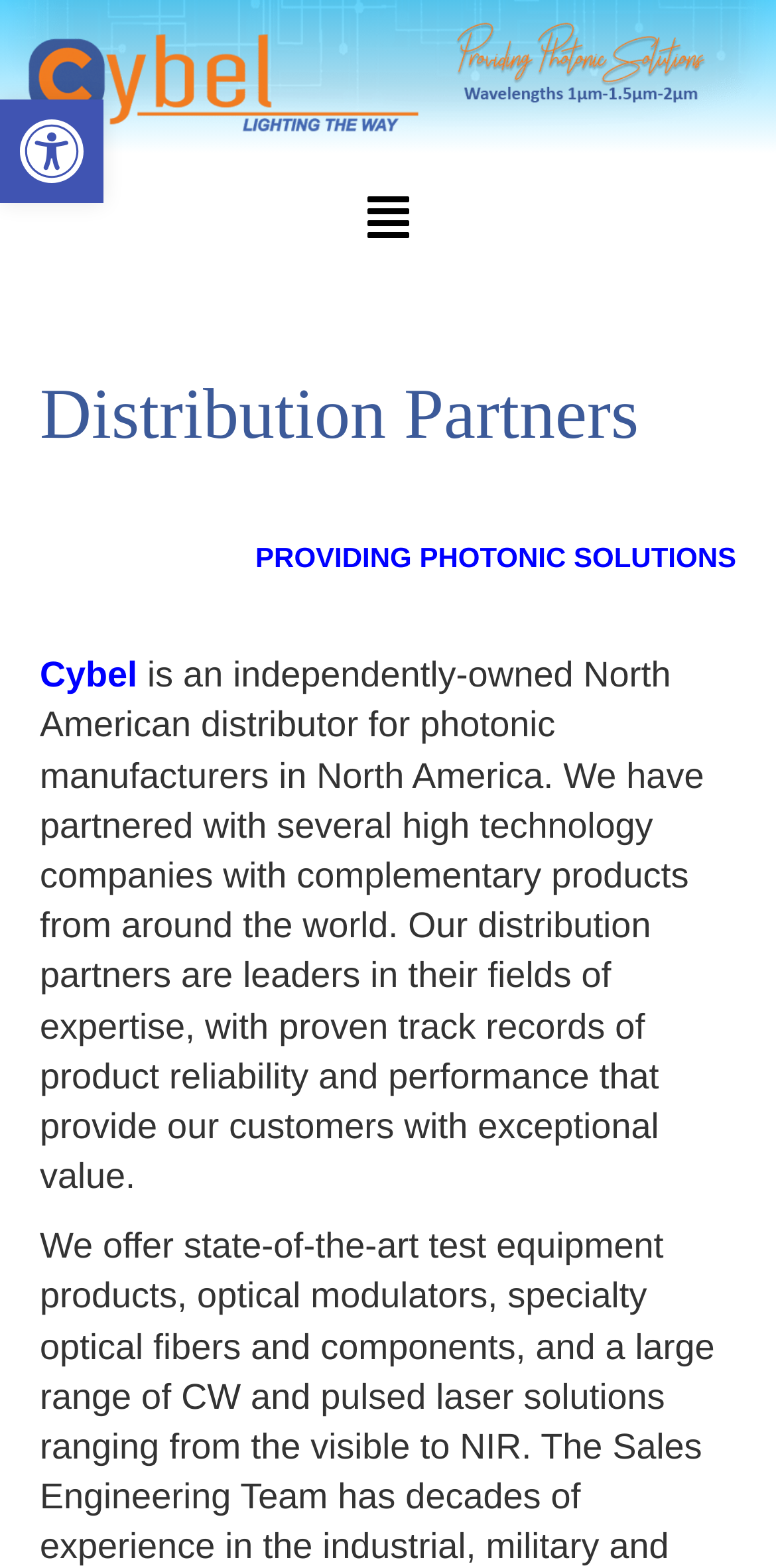Please respond to the question using a single word or phrase:
What type of solutions does Cybel provide?

Photonic solutions